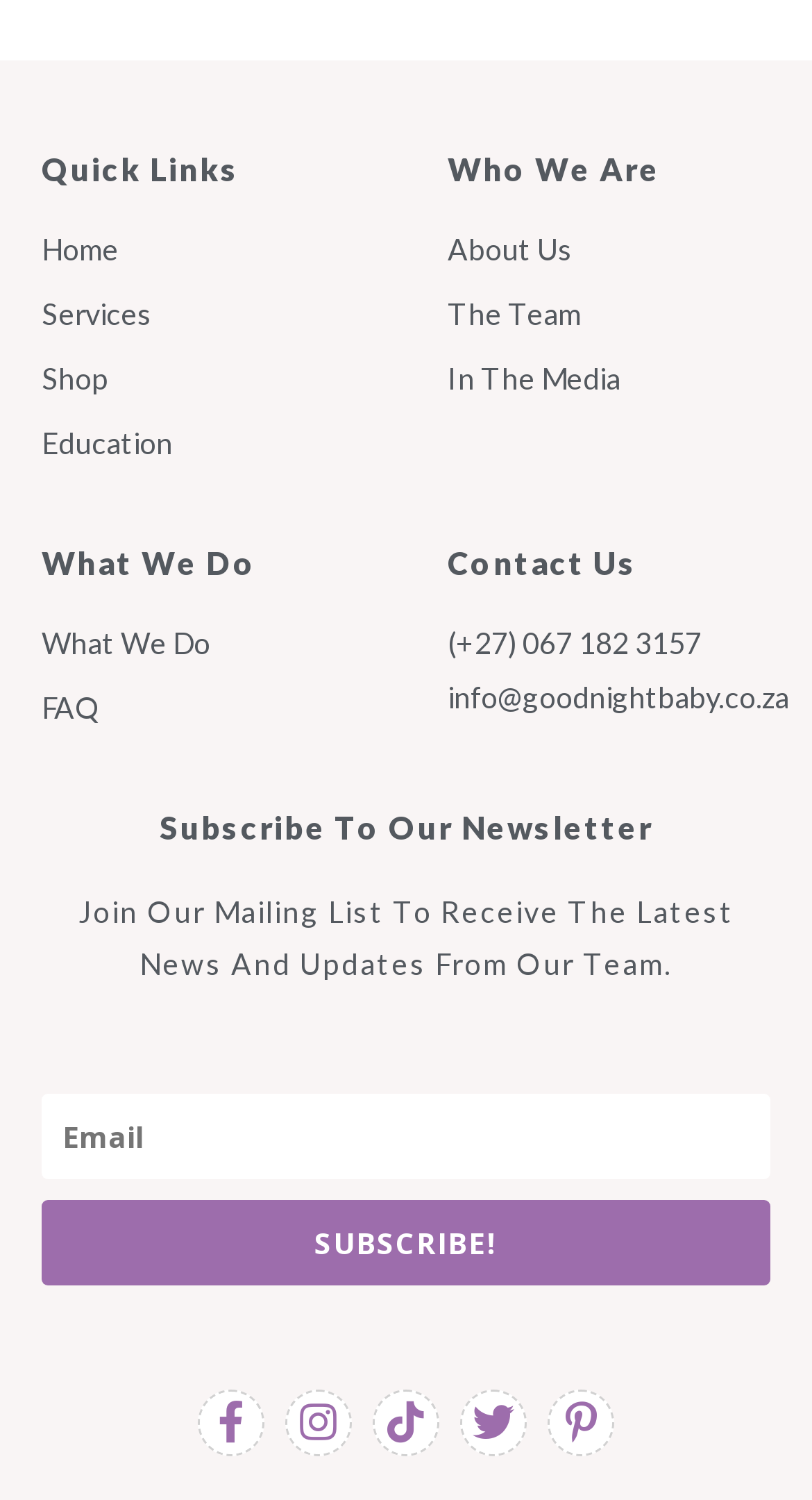Please pinpoint the bounding box coordinates for the region I should click to adhere to this instruction: "Click on Home".

[0.051, 0.152, 0.449, 0.181]